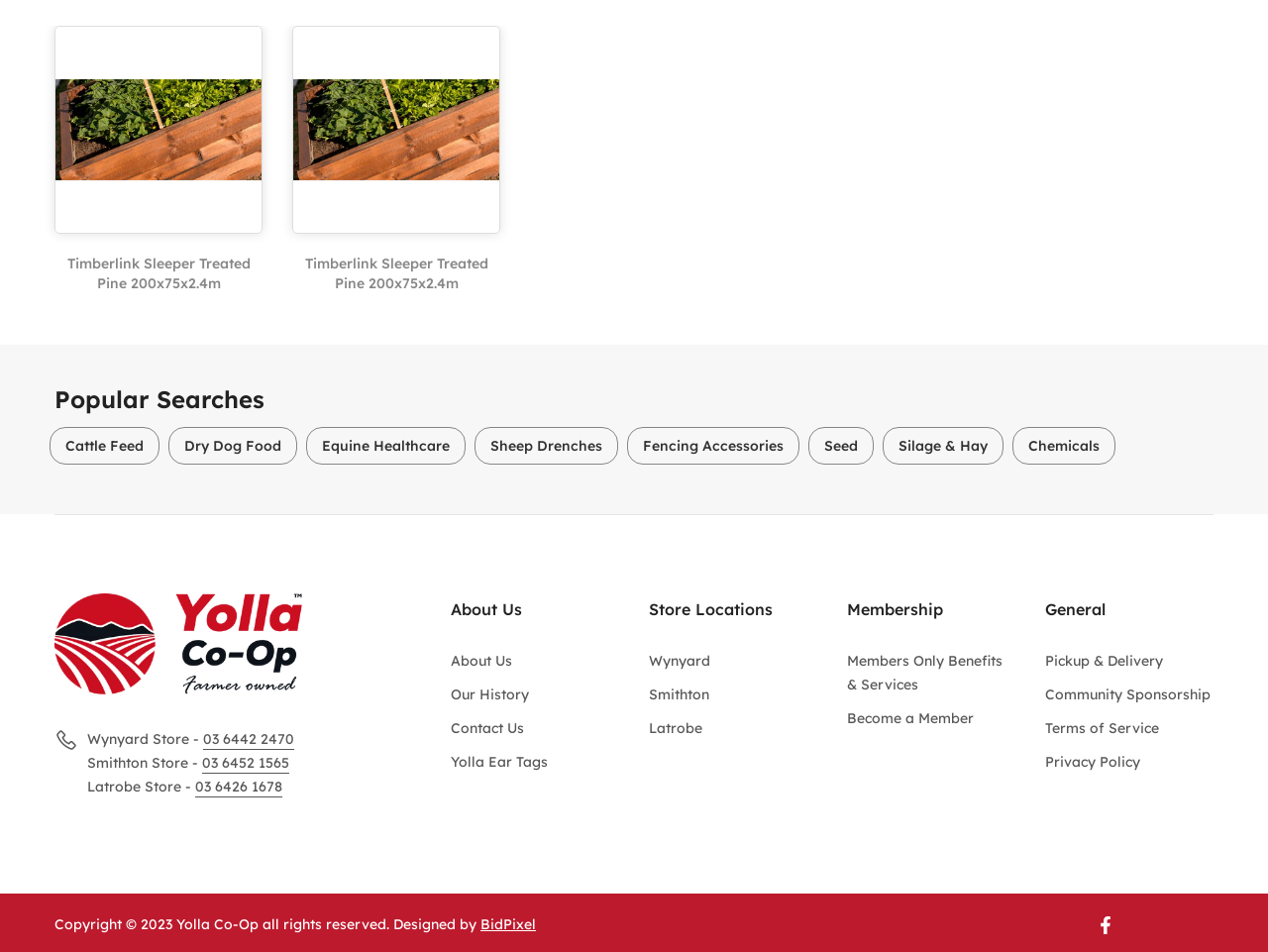Could you find the bounding box coordinates of the clickable area to complete this instruction: "Follow on Facebook"?

[0.865, 0.959, 0.879, 0.984]